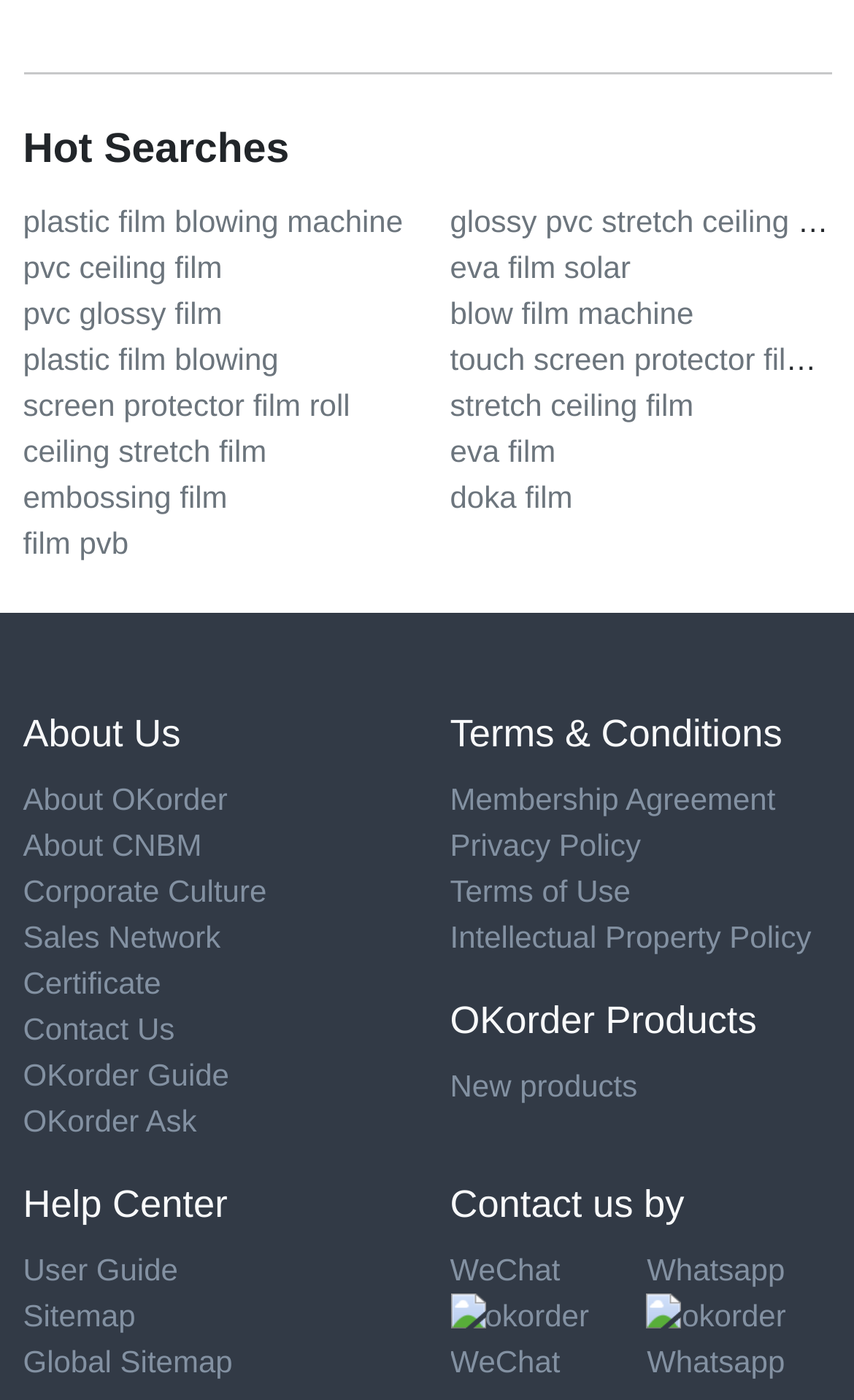Refer to the image and provide an in-depth answer to the question:
What type of information can be found in the 'Help Center' section?

The 'Help Center' section contains links to pages such as 'User Guide', 'Sitemap', and 'Global Sitemap', which suggests that this section provides information to help users navigate the website and find what they are looking for.